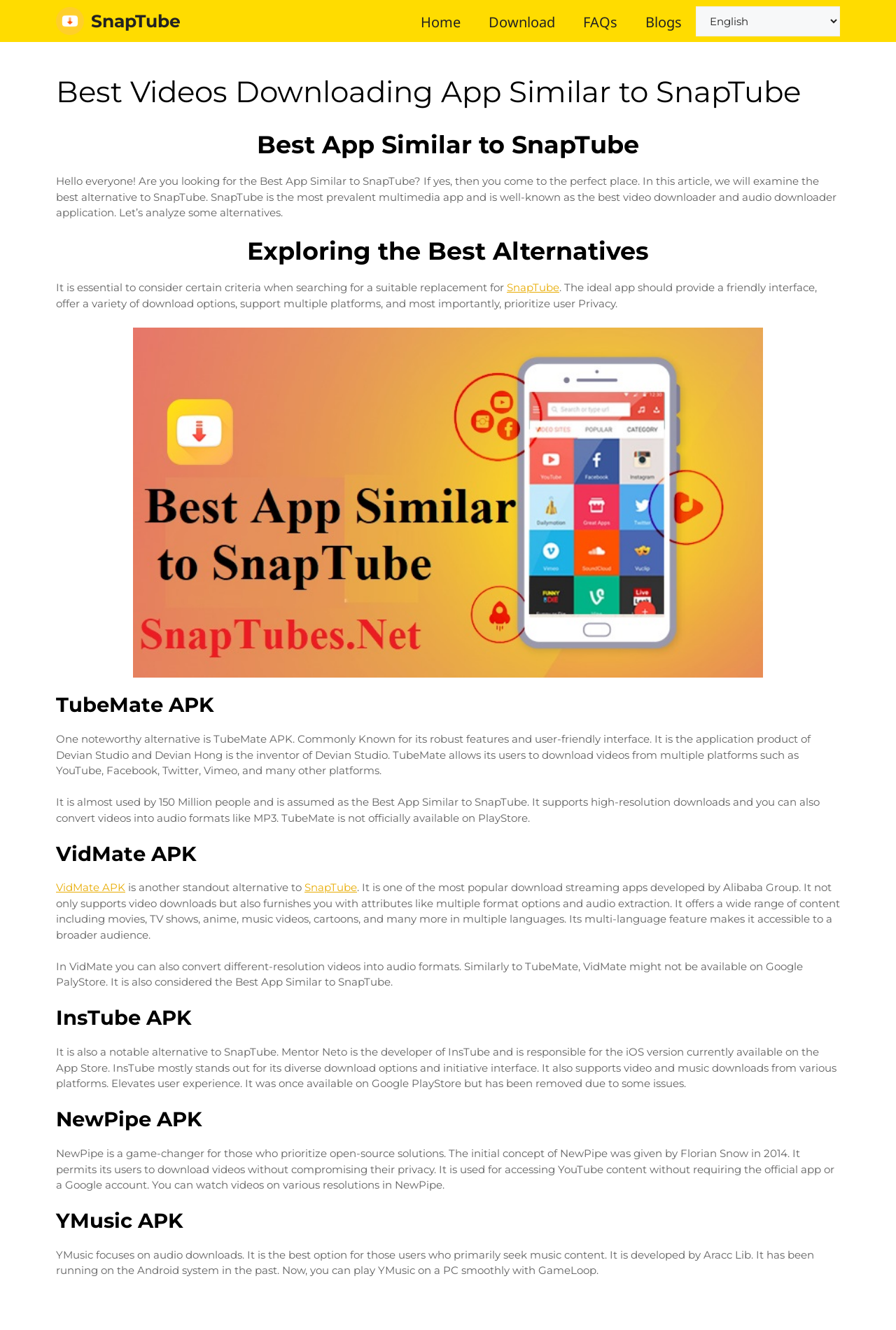Is VidMate APK available on Google PlayStore?
Answer the question in as much detail as possible.

I found the answer by reading the text under the 'VidMate APK' heading. It says that VidMate might not be available on Google PlayStore, similar to TubeMate.